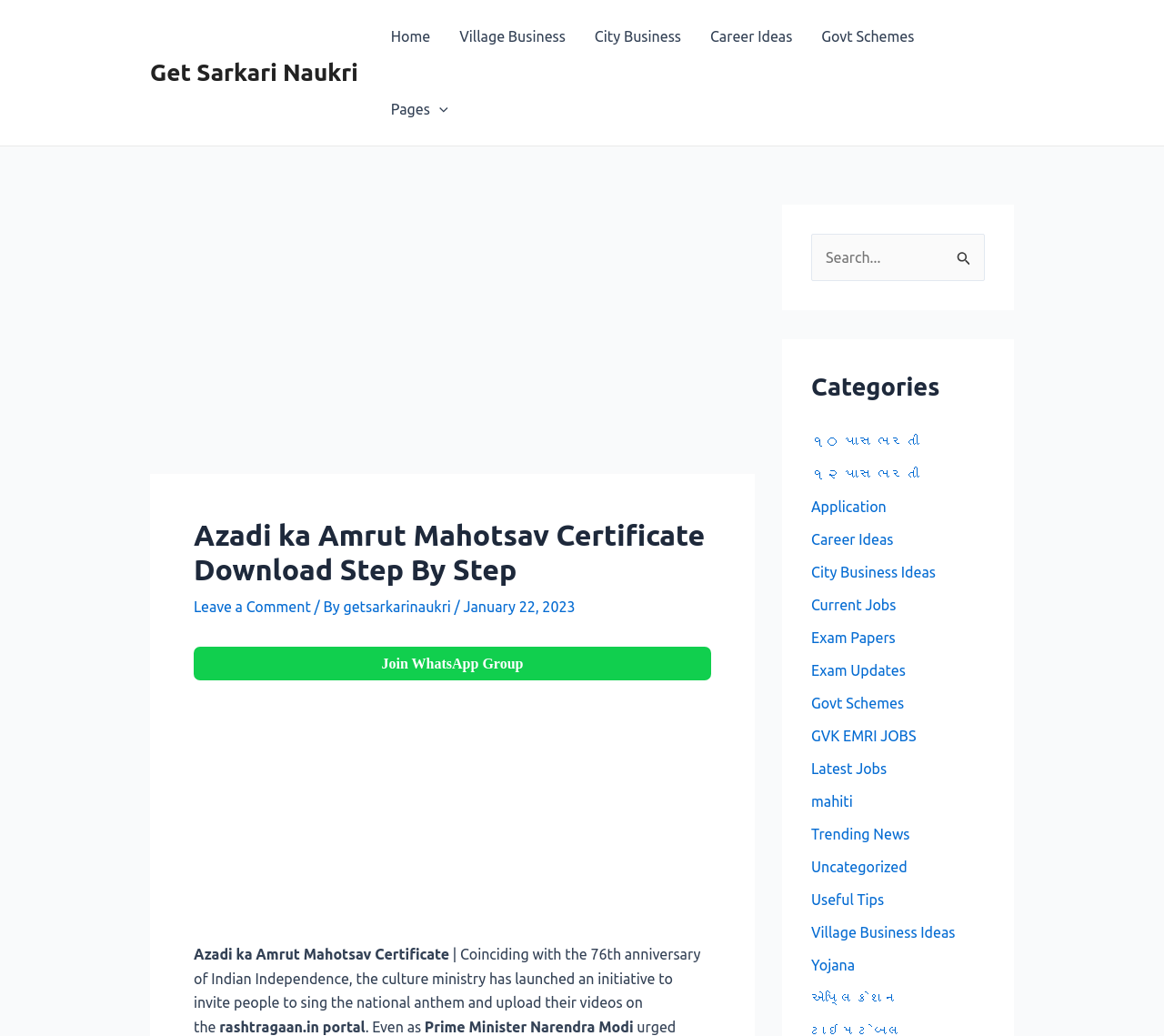Given the element description, predict the bounding box coordinates in the format (top-left x, top-left y, bottom-right x, bottom-right y). Make sure all values are between 0 and 1. Here is the element description: Home

[0.323, 0.0, 0.382, 0.07]